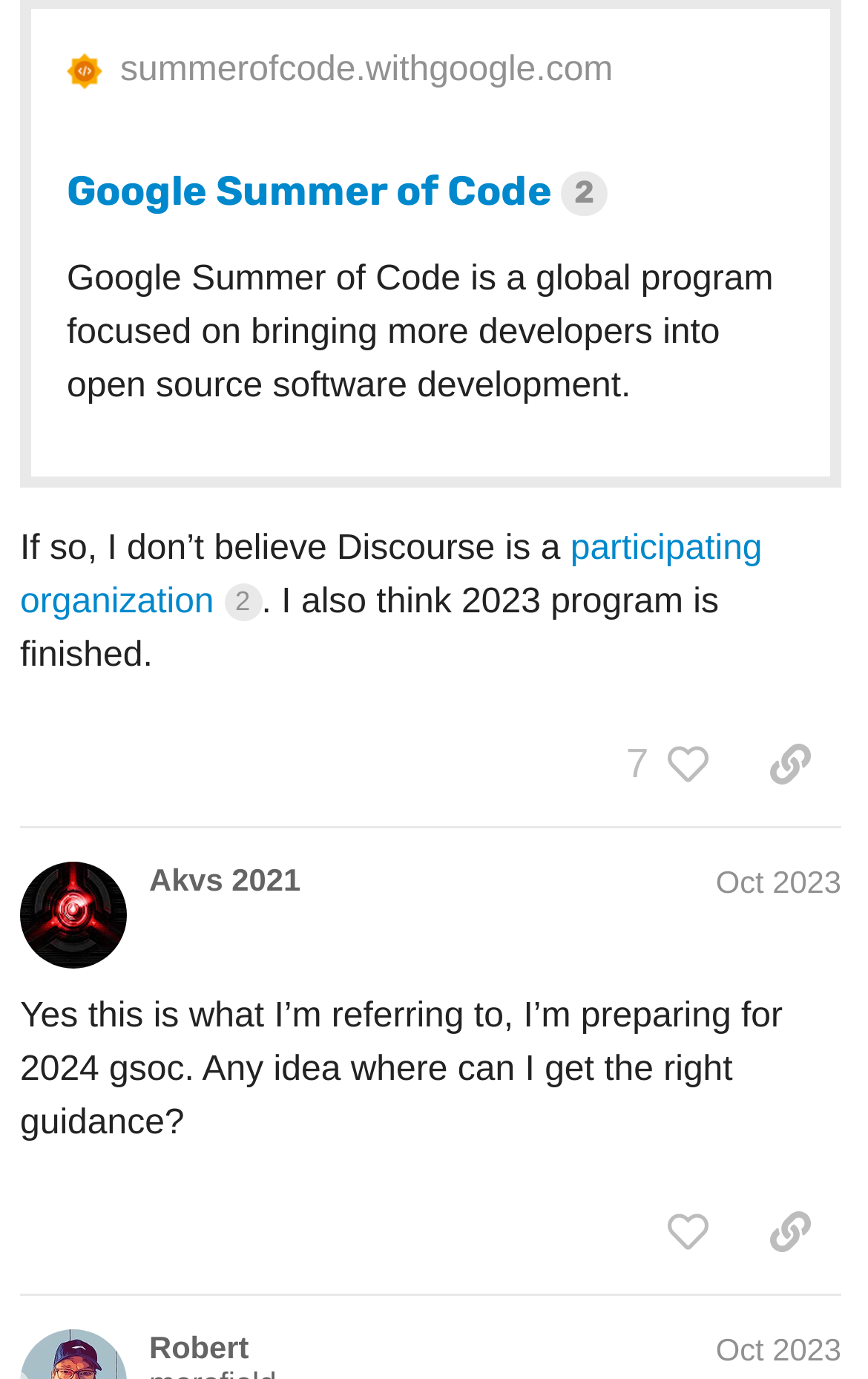Can you show the bounding box coordinates of the region to click on to complete the task described in the instruction: "Search for products"?

None